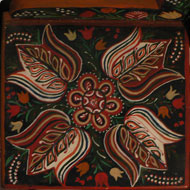What is the background color of the artwork?
Provide a comprehensive and detailed answer to the question.

The intricate details of the flowers and leaves are complemented by smaller leaf motifs and decorative elements set against a dark background, which enhances the overall aesthetic of the artwork.